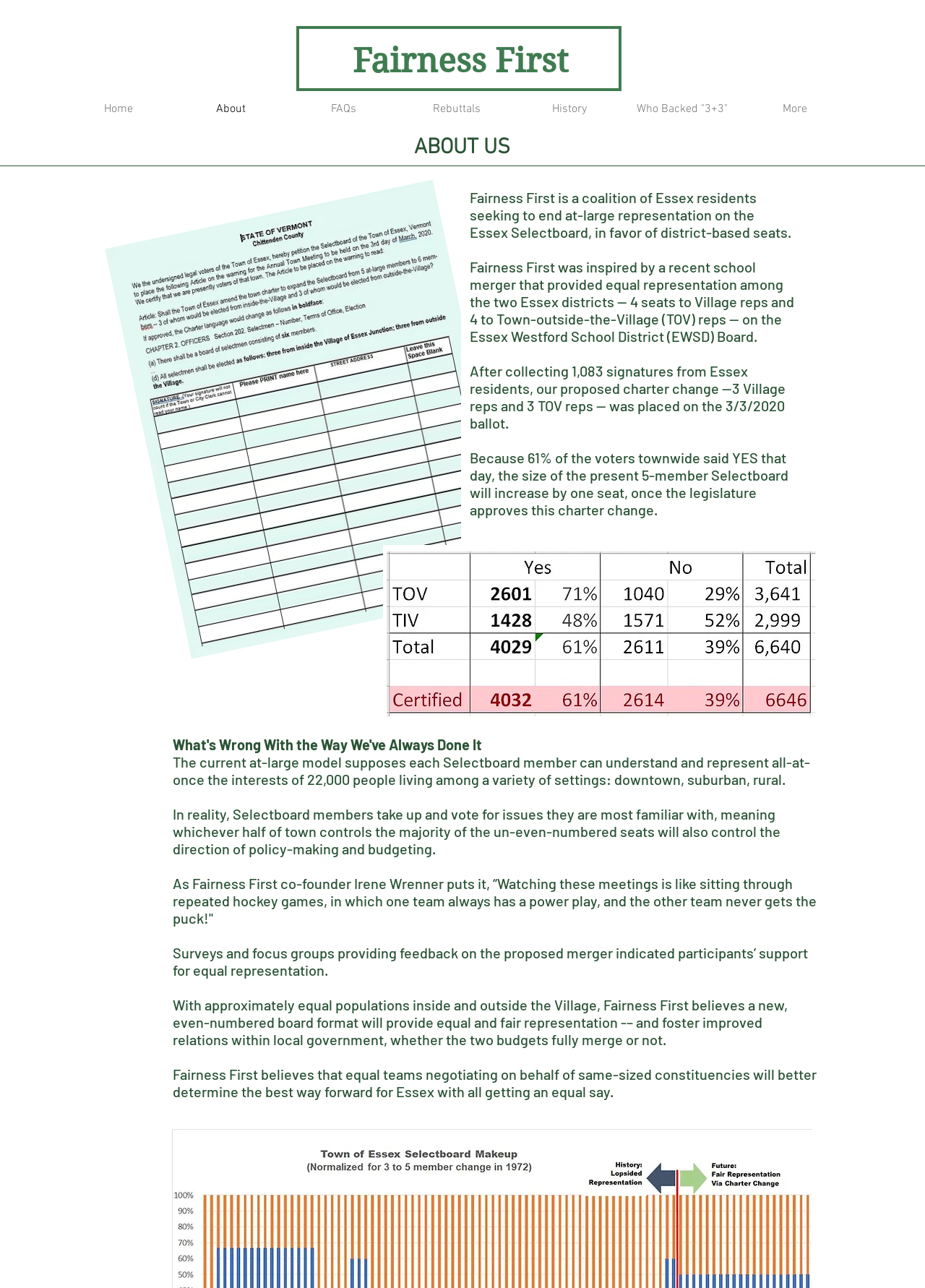What is the proposed charter change?
Answer the question with detailed information derived from the image.

The proposed charter change is mentioned in the StaticText 'After collecting 1,083 signatures from Essex residents, our proposed charter change —3 Village reps and 3 TOV reps — was placed on the 3/3/2020 ballot.'